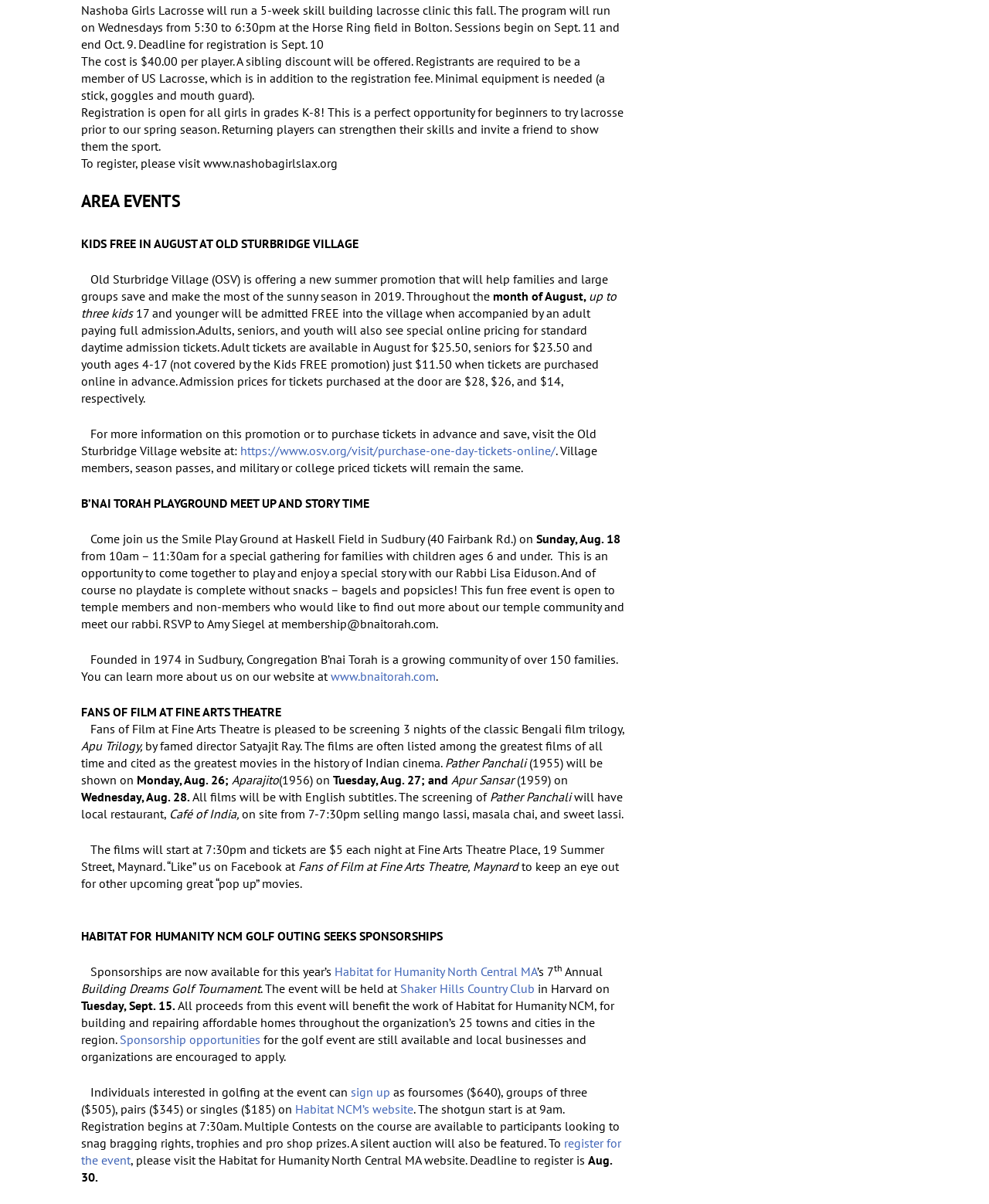Pinpoint the bounding box coordinates for the area that should be clicked to perform the following instruction: "visit the Old Sturbridge Village website".

[0.243, 0.368, 0.562, 0.381]